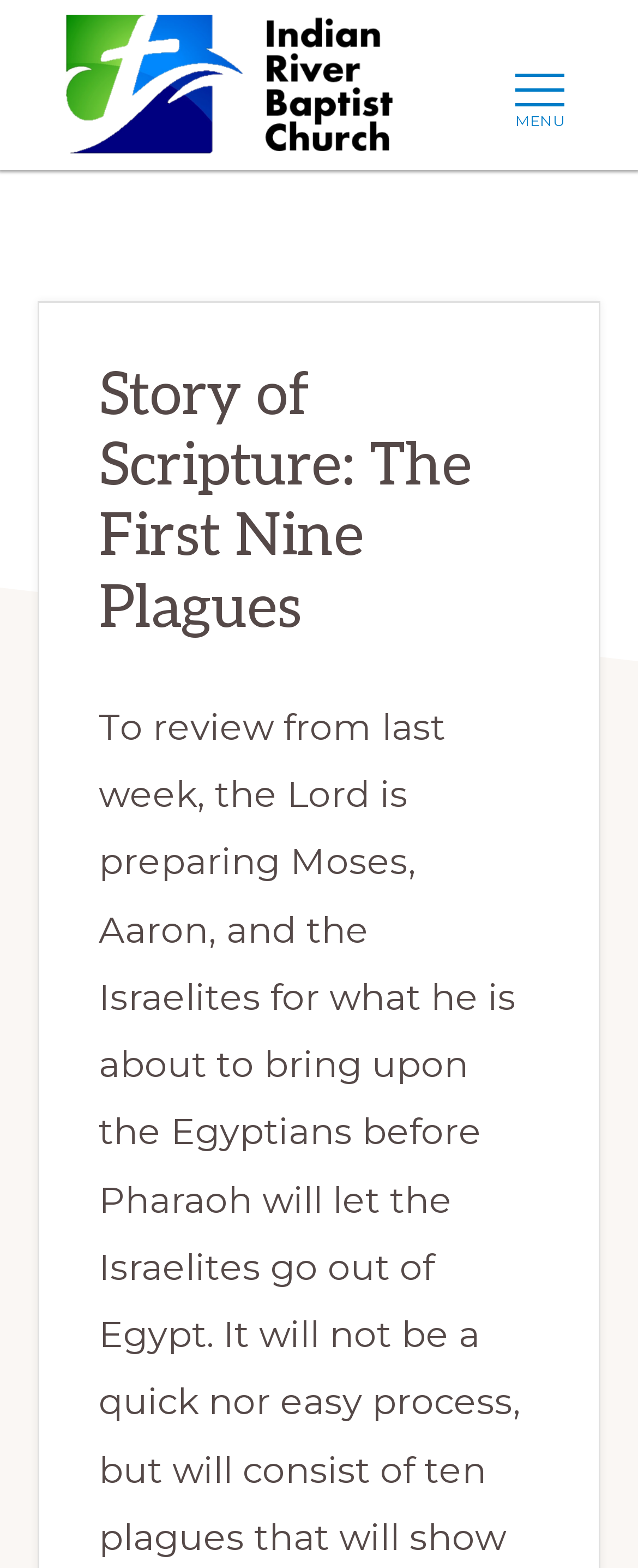What is the position of the header?
Using the image, provide a detailed and thorough answer to the question.

I looked at the bounding box coordinates of the header element and found that its y1 value is 0.193, which is relatively small compared to other elements, indicating that it is located at the top of the page. Its x1 value is 0.063, which is also relatively small, indicating that it is located at the left side of the page.